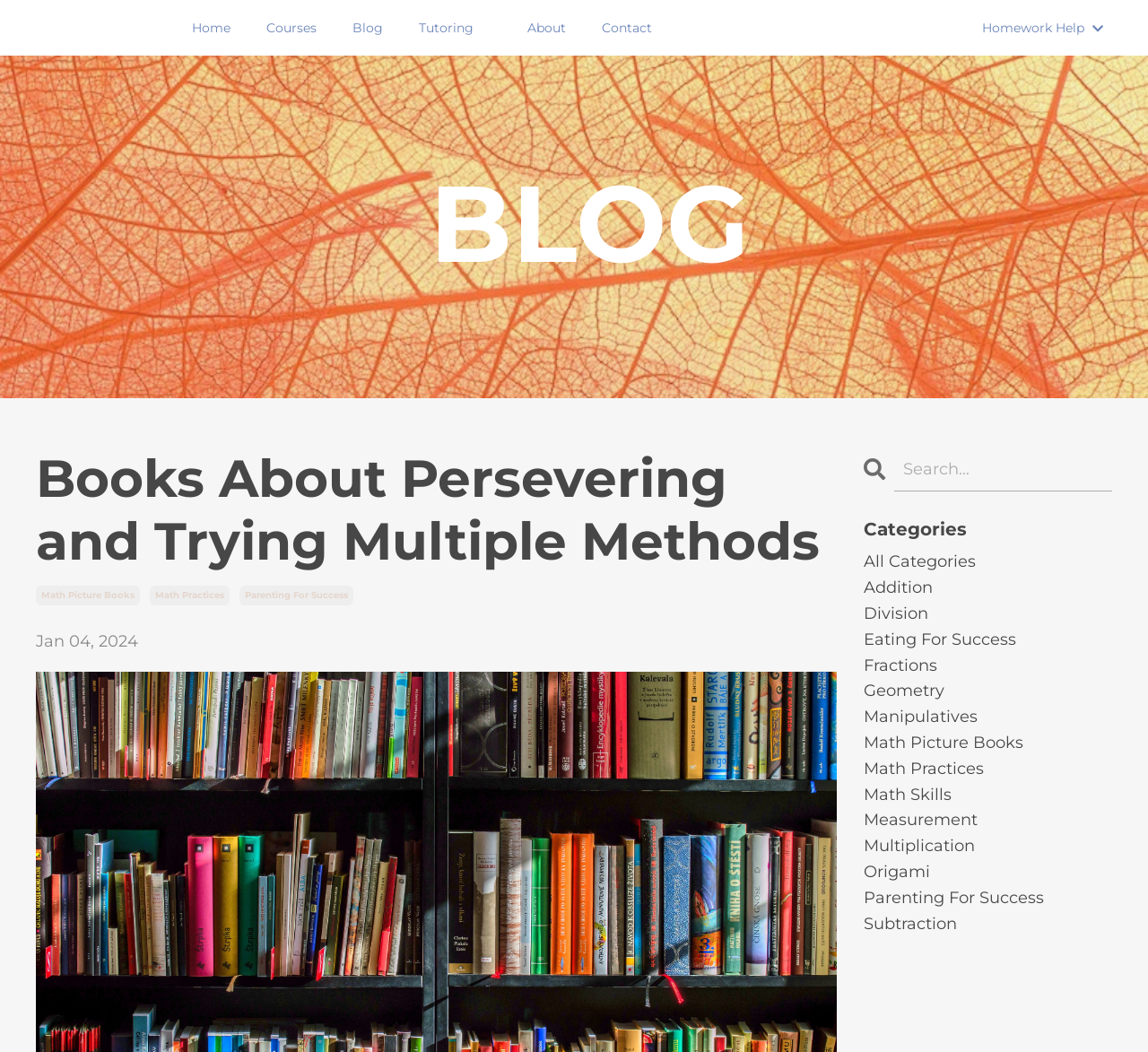Please provide a one-word or phrase answer to the question: 
What is the category of the book 'Math Picture Books'?

Math